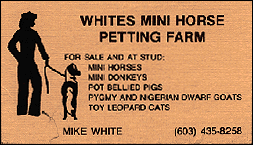Provide a single word or phrase answer to the question: 
What is the purpose of the promotional card?

To appeal to families and individuals